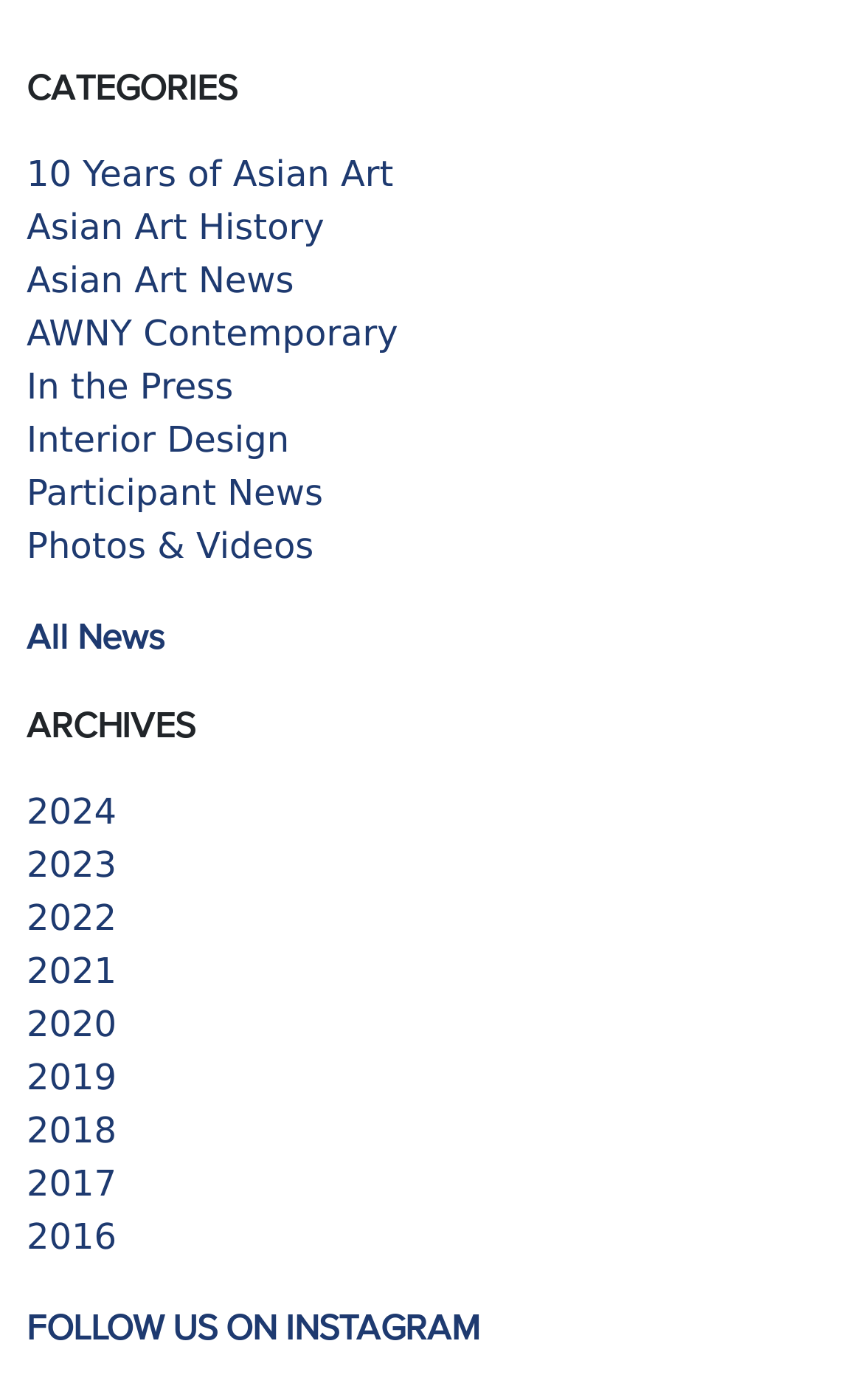Determine the coordinates of the bounding box for the clickable area needed to execute this instruction: "Login as a member".

None